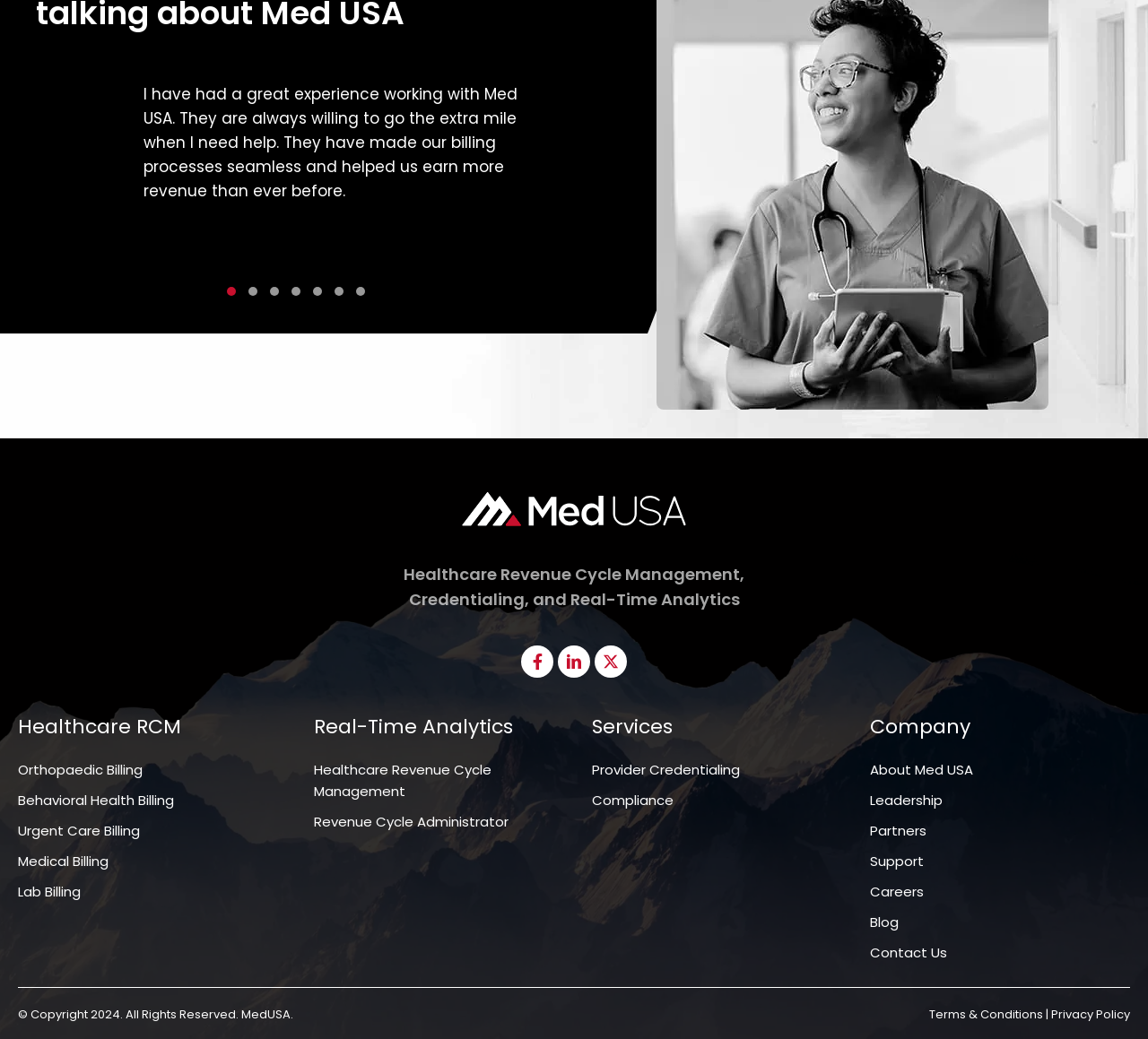Determine the bounding box coordinates for the region that must be clicked to execute the following instruction: "Click the 'Contact Us' link".

[0.758, 0.908, 0.825, 0.926]